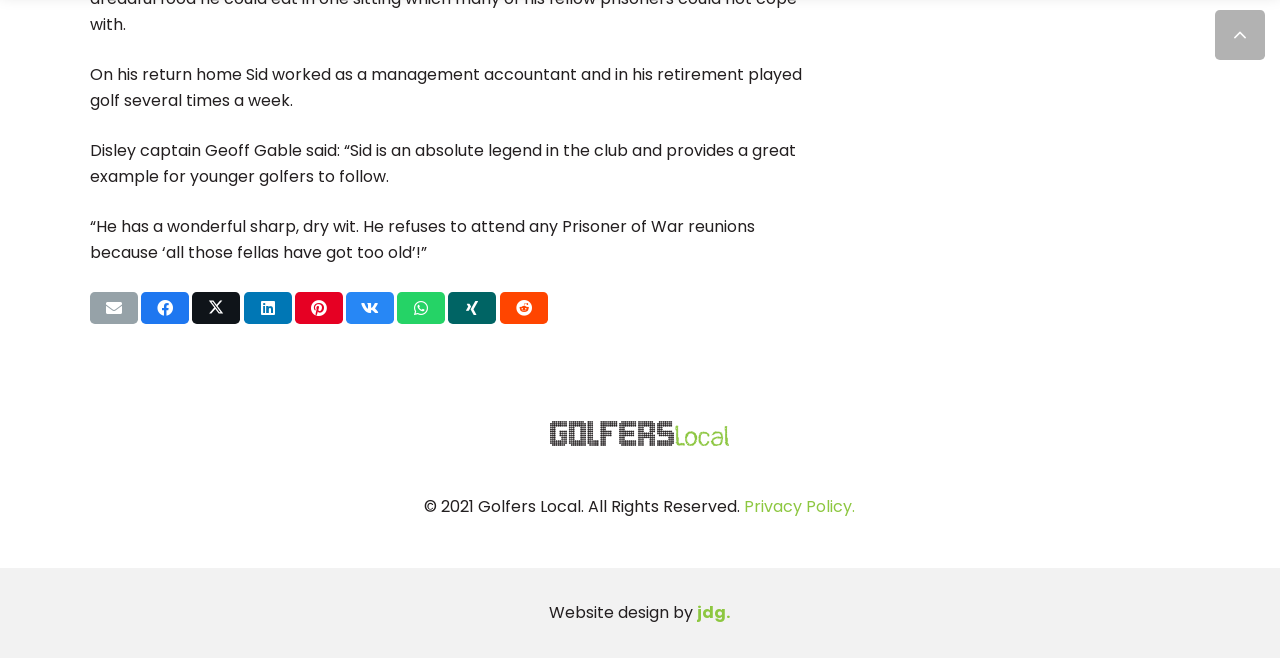Identify the bounding box of the UI element described as follows: "Privacy Policy.". Provide the coordinates as four float numbers in the range of 0 to 1 [left, top, right, bottom].

[0.582, 0.753, 0.668, 0.788]